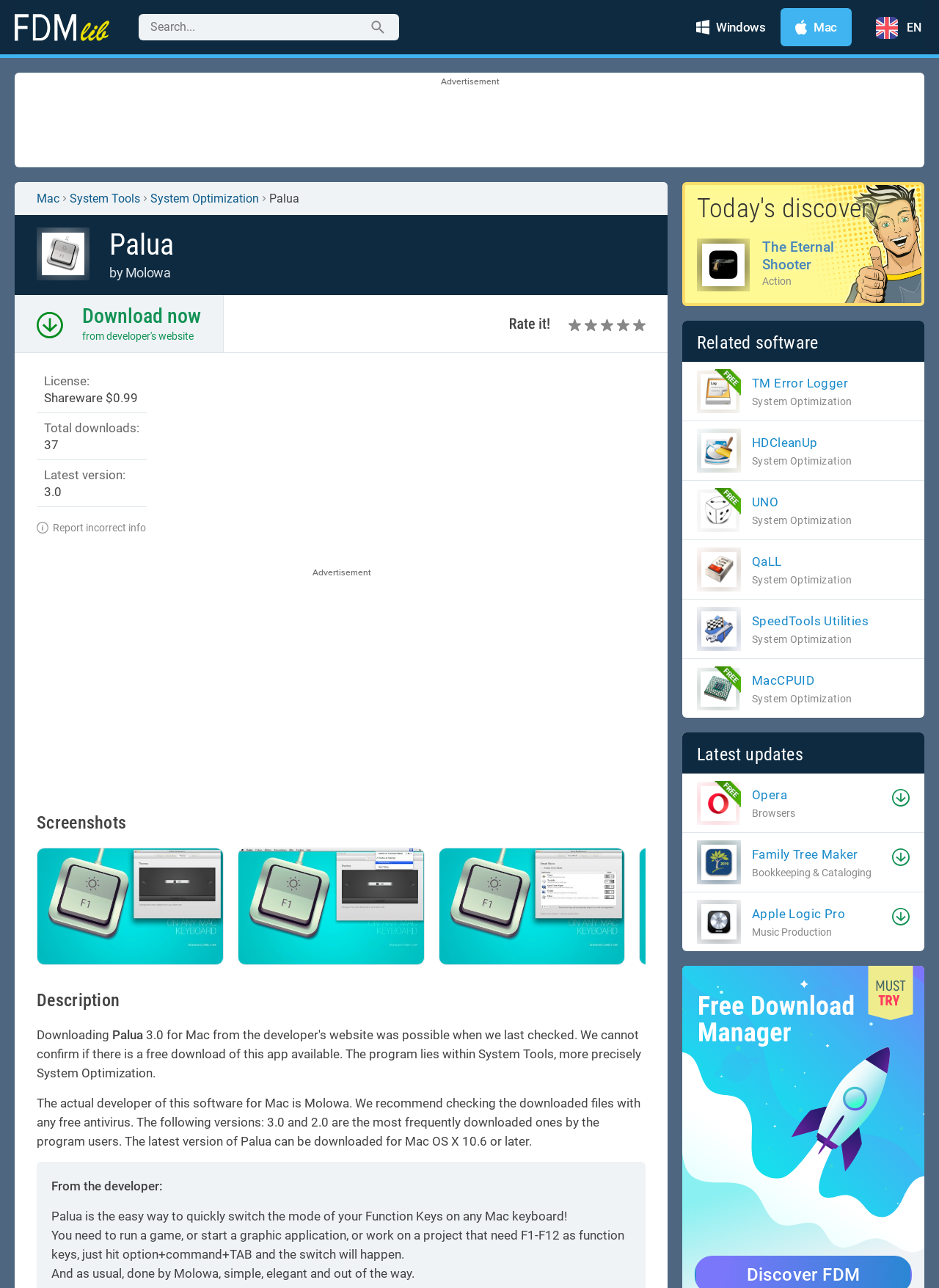Use a single word or phrase to answer this question: 
What is the function of the software Palua?

Switch Function Keys